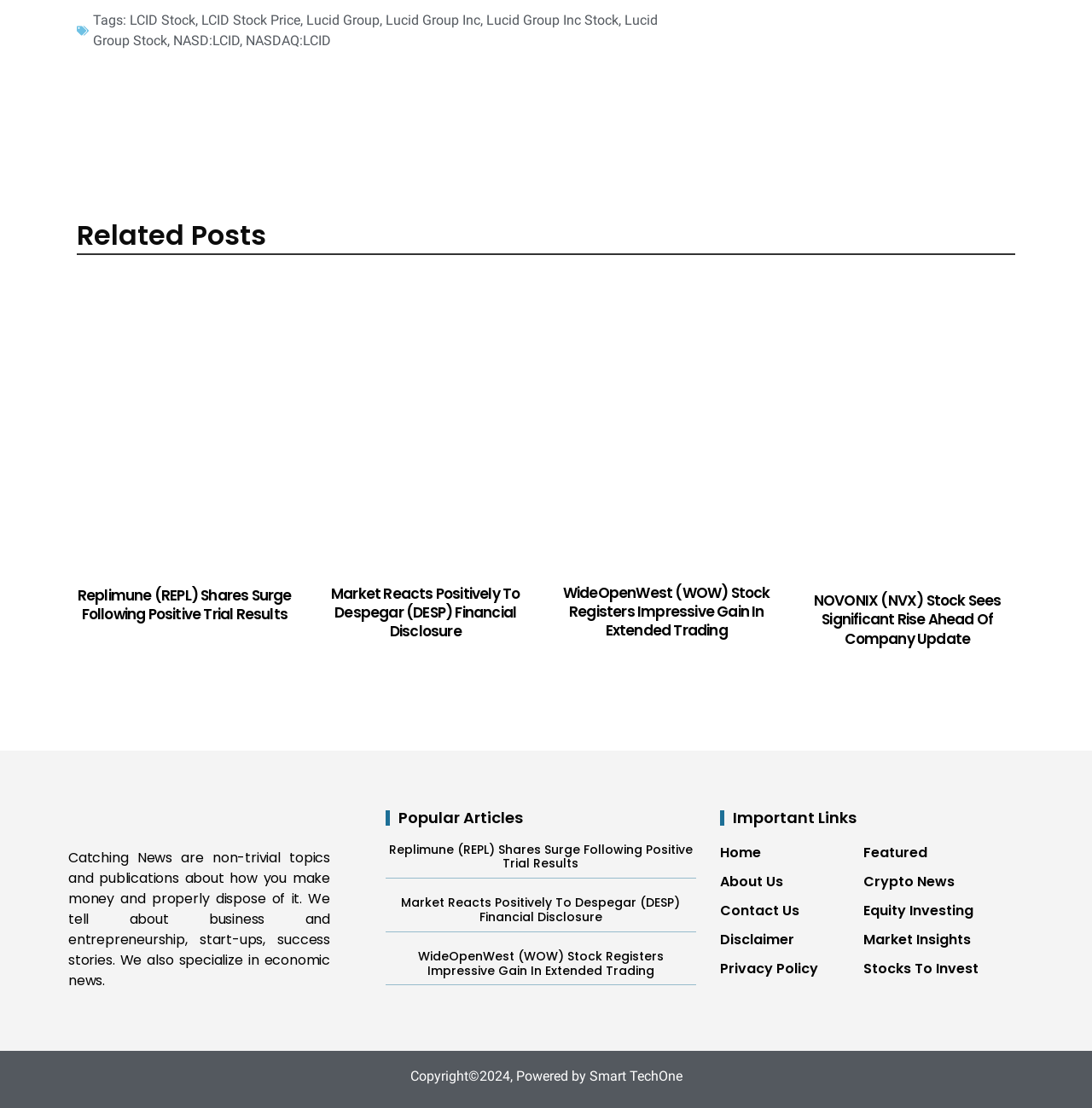Please identify the bounding box coordinates of where to click in order to follow the instruction: "Read Replimune (REPL) Shares Surge Following Positive Trial Results".

[0.07, 0.529, 0.268, 0.563]